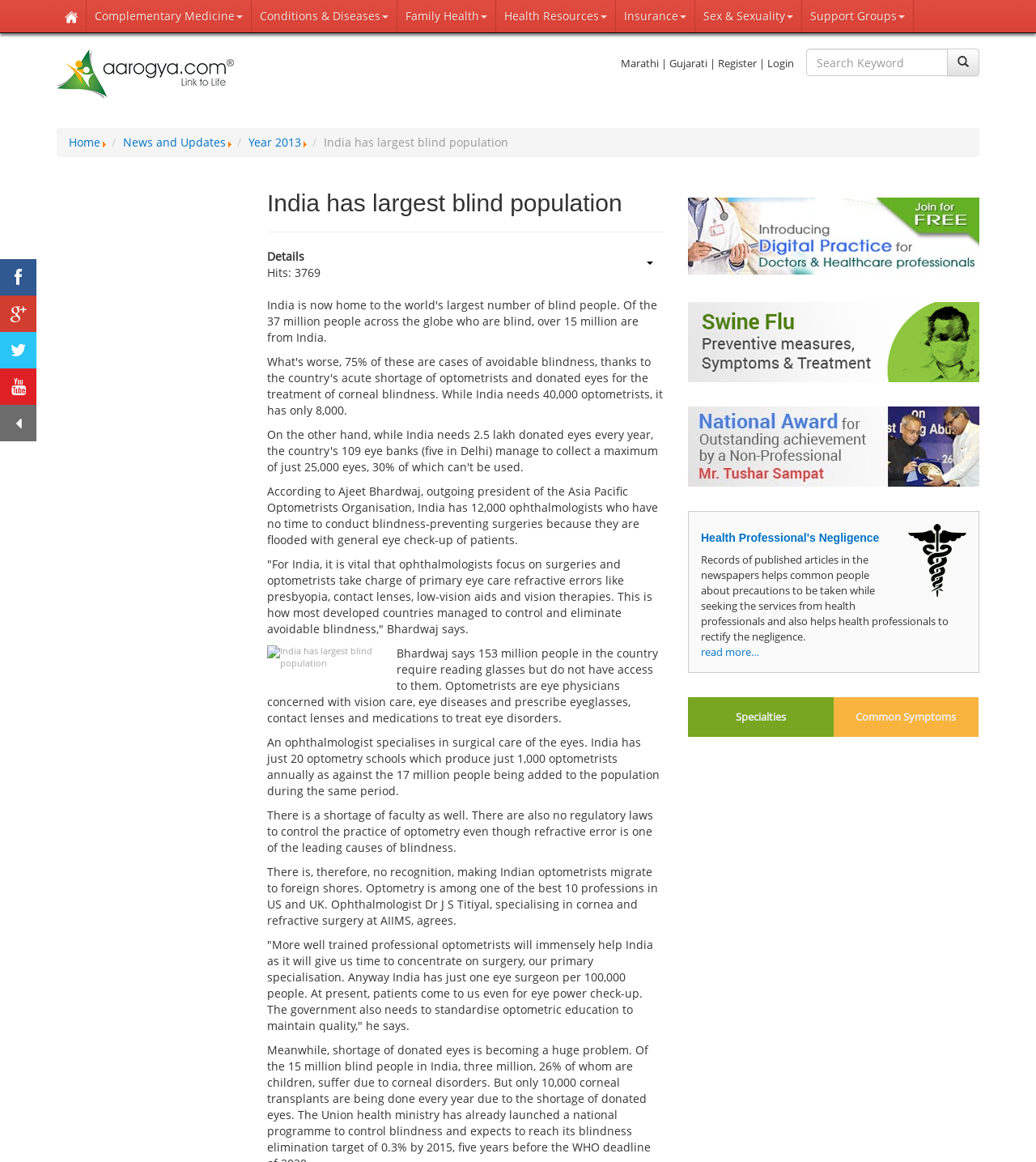Could you indicate the bounding box coordinates of the region to click in order to complete this instruction: "Search for a health topic".

[0.778, 0.042, 0.915, 0.066]